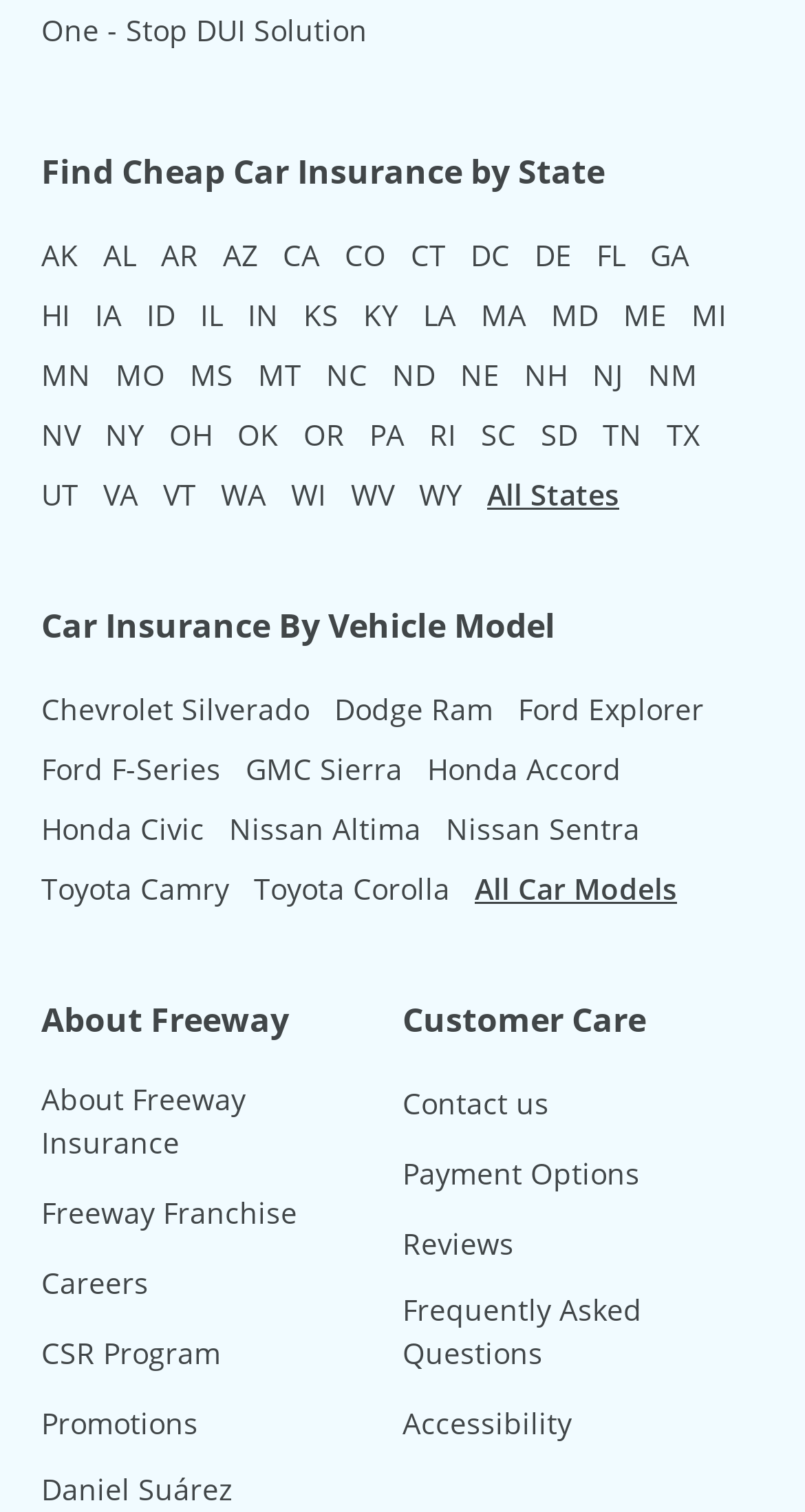What is the name of the company mentioned on this webpage?
Provide a fully detailed and comprehensive answer to the question.

I found the name 'Freeway' mentioned in multiple places on the webpage, such as 'About Freeway Insurance', 'Freeway Franchise', and 'Freeway' in the 'Customer Care' section, which suggests that the company mentioned on this webpage is Freeway.